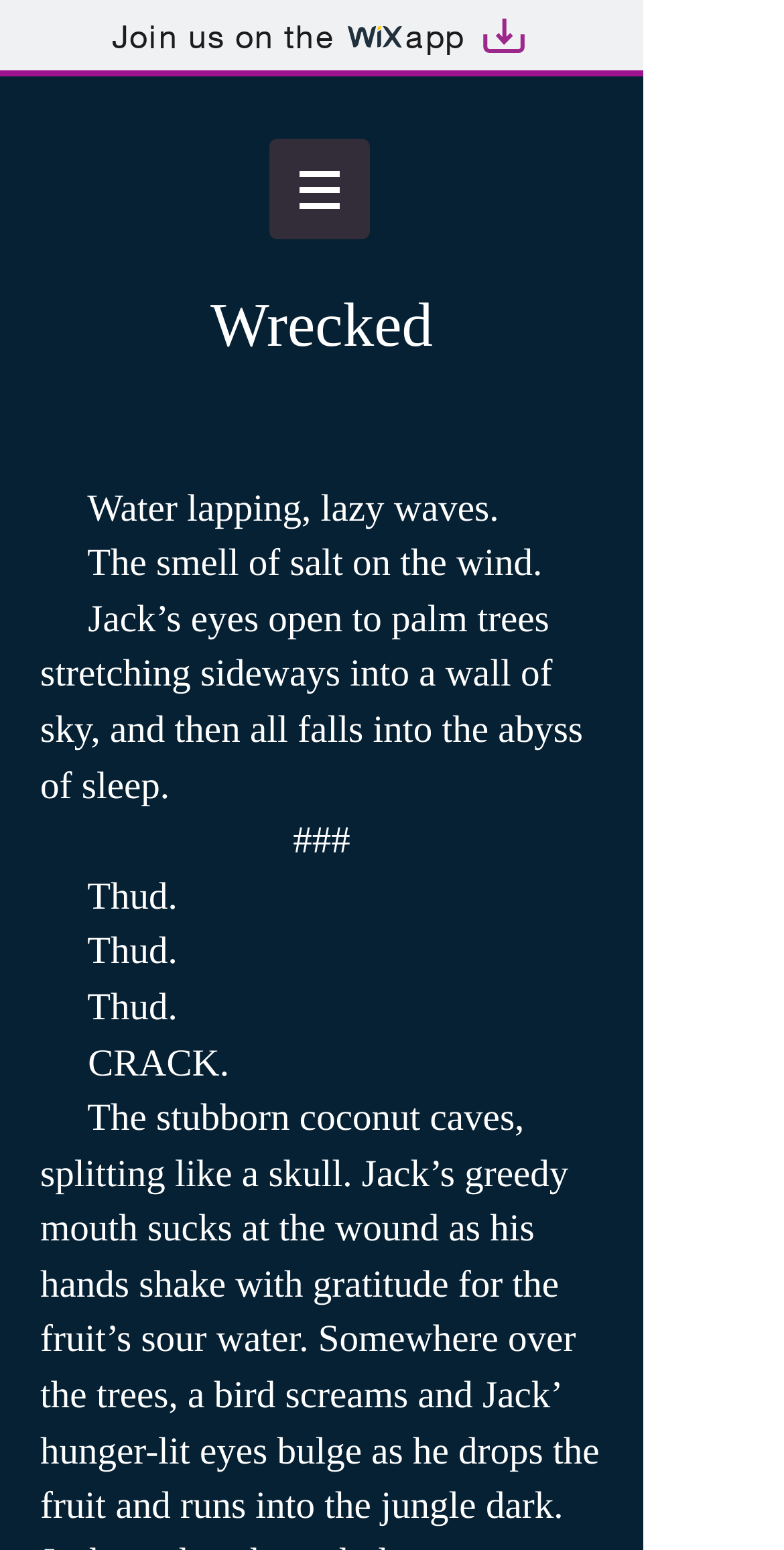Answer this question in one word or a short phrase: What is the object that Jack is eating?

Coconut